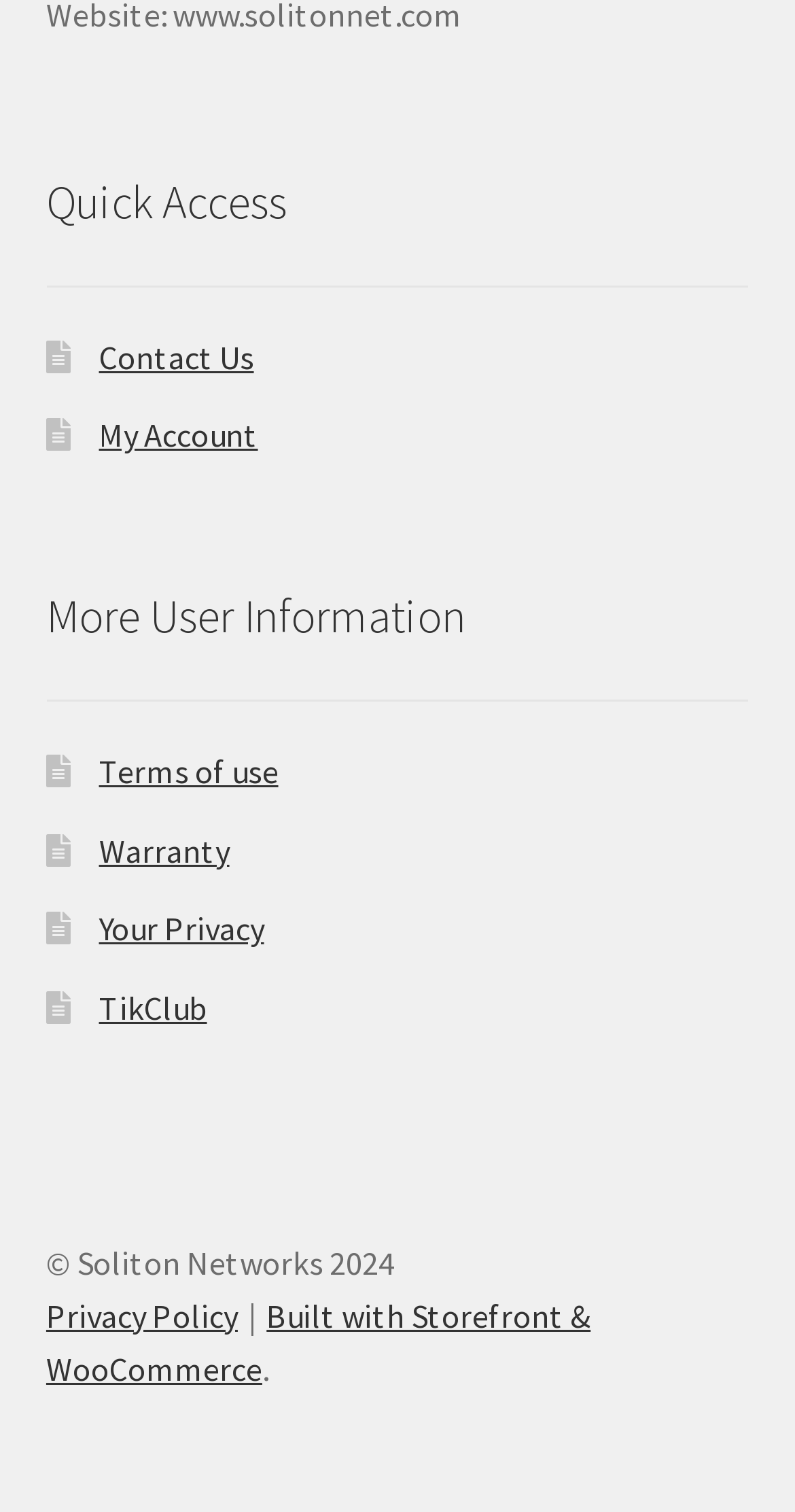Find the bounding box coordinates of the element to click in order to complete the given instruction: "Click on Mental Illness Awareness Week."

None